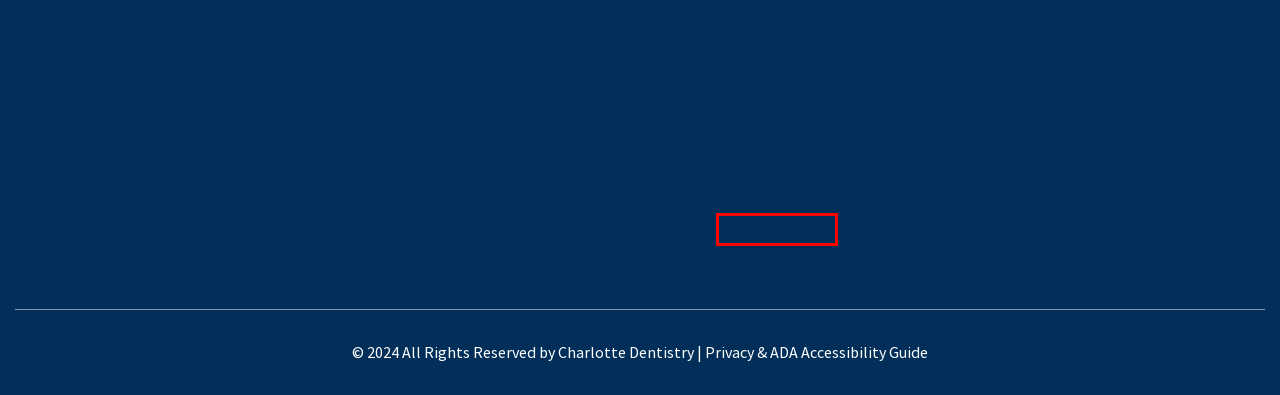You have a screenshot of a webpage with a red bounding box around a UI element. Determine which webpage description best matches the new webpage that results from clicking the element in the bounding box. Here are the candidates:
A. Mouthguards Charlotte, NC | Charlotte Dentistry
B. General Dentistry Charlotte, NC | Charlotte Dentistry
C. Sitemap - Websites Tech Site
D. Pediatric Dentistry Charlotte NC | Charlotte Dentistry
E. Privacy Policy and Terms of Service - Websites Tech Site
F. Family Dentist Charlotte, NC | Charlotte Dentistry
G. Site Index - Websites Tech Site
H. Dental Cleanings and Exams Charlotte, NC | Charlotte Dentistry

A